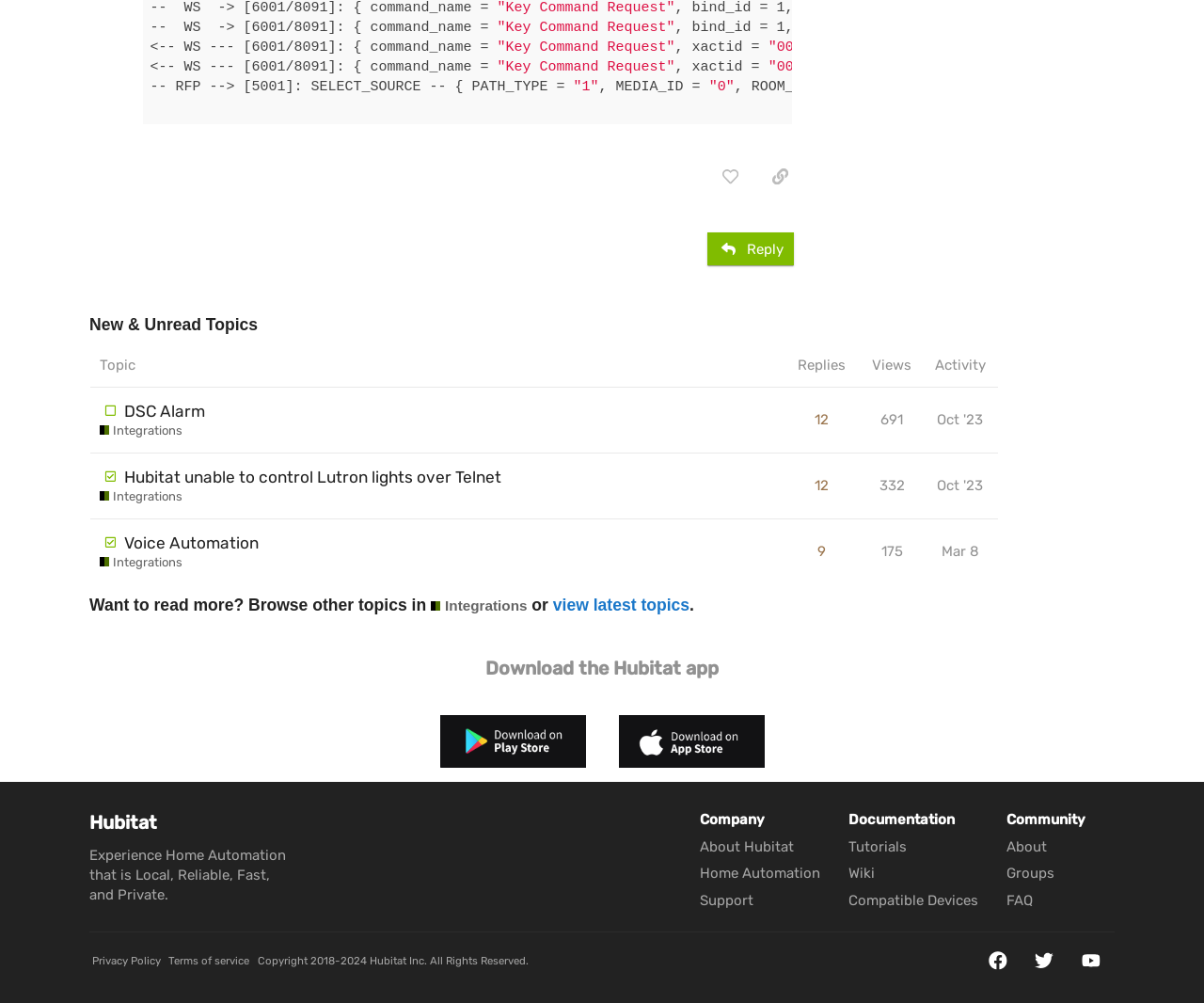Find the bounding box coordinates of the area that needs to be clicked in order to achieve the following instruction: "Click the 'Reply' button". The coordinates should be specified as four float numbers between 0 and 1, i.e., [left, top, right, bottom].

[0.587, 0.232, 0.659, 0.265]